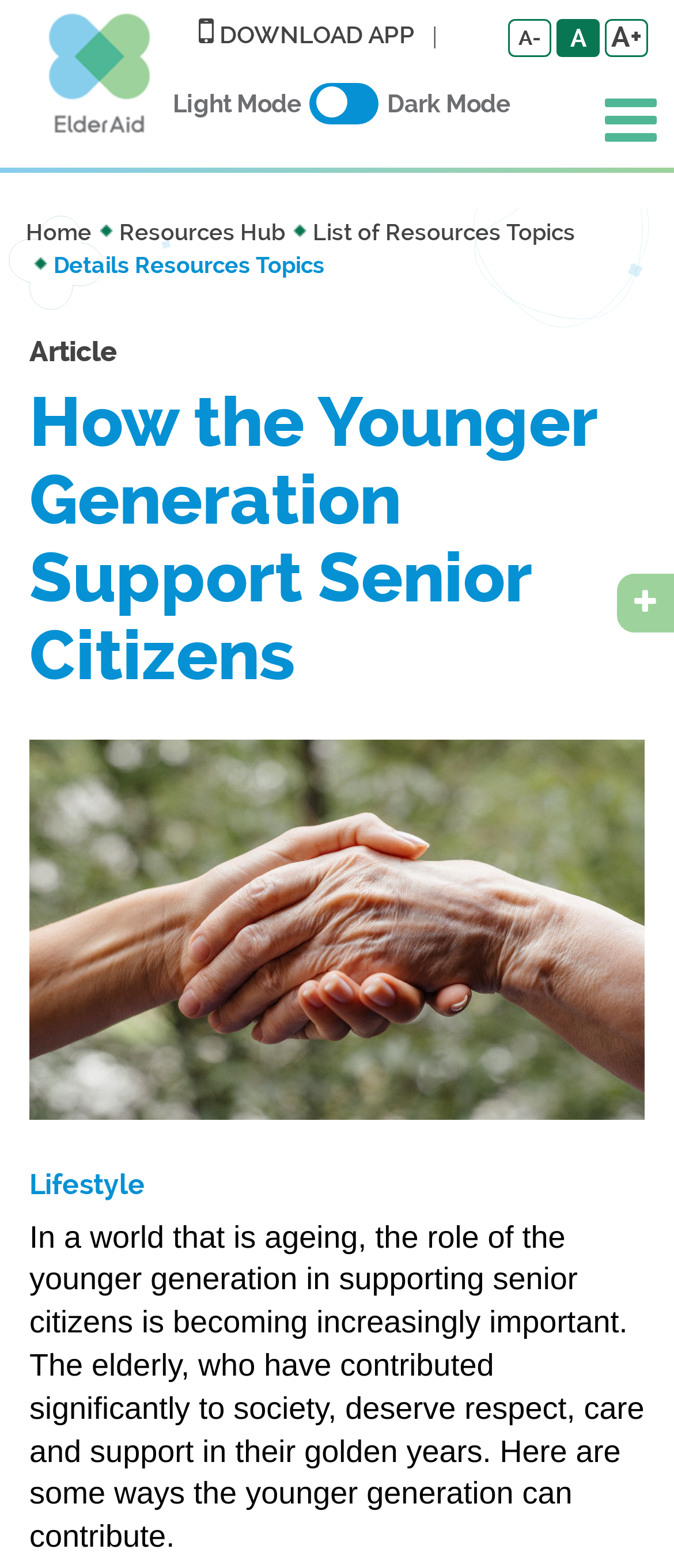How many navigation links are available in the breadcrumb?
Examine the image closely and answer the question with as much detail as possible.

The question can be answered by looking at the links 'Home', 'Resources Hub', and 'List of Resources Topics' which are part of the breadcrumb navigation, indicating that there are three navigation links available.